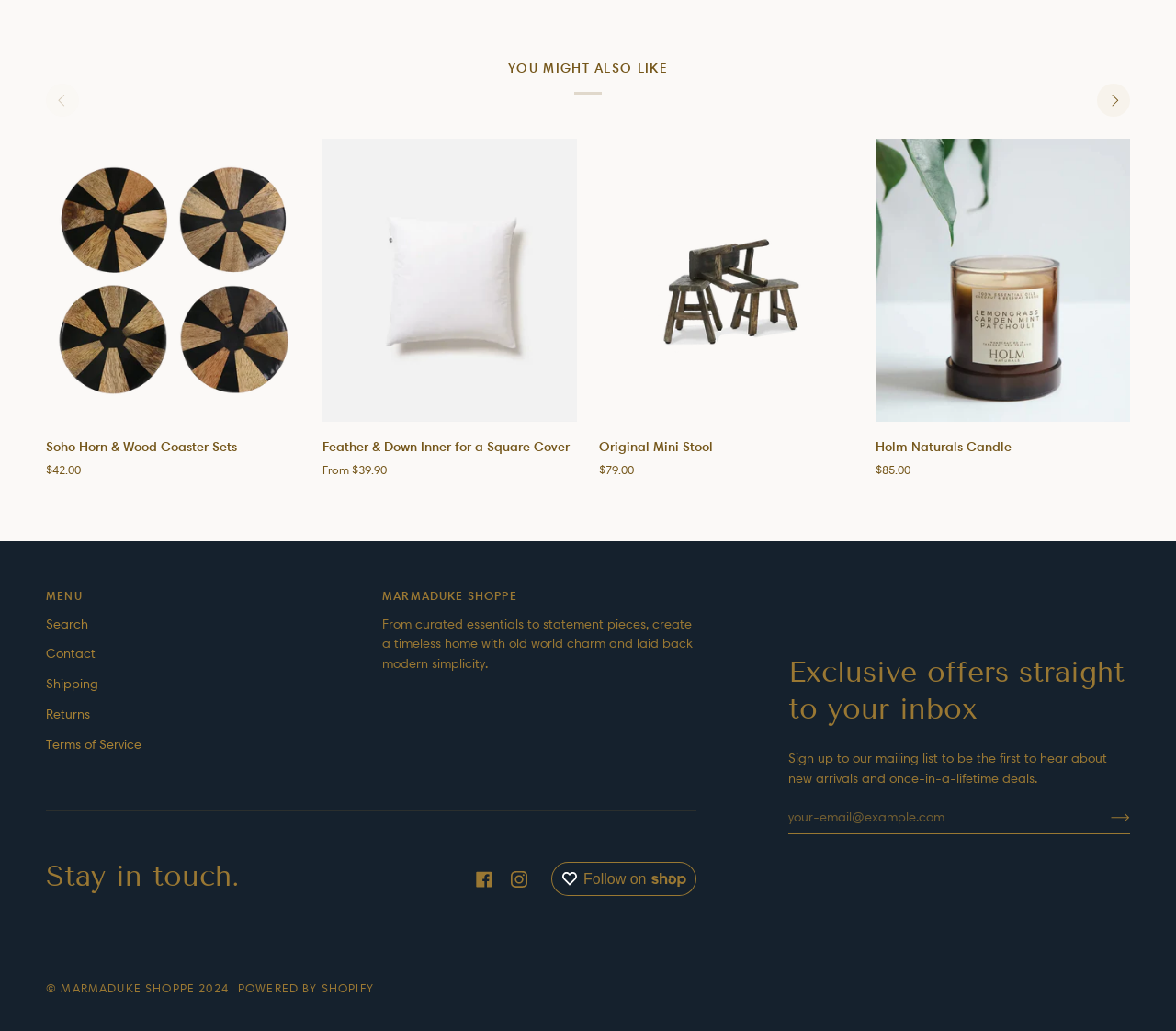Locate the bounding box coordinates of the clickable element to fulfill the following instruction: "Click the 'Next' button". Provide the coordinates as four float numbers between 0 and 1 in the format [left, top, right, bottom].

[0.933, 0.081, 0.961, 0.113]